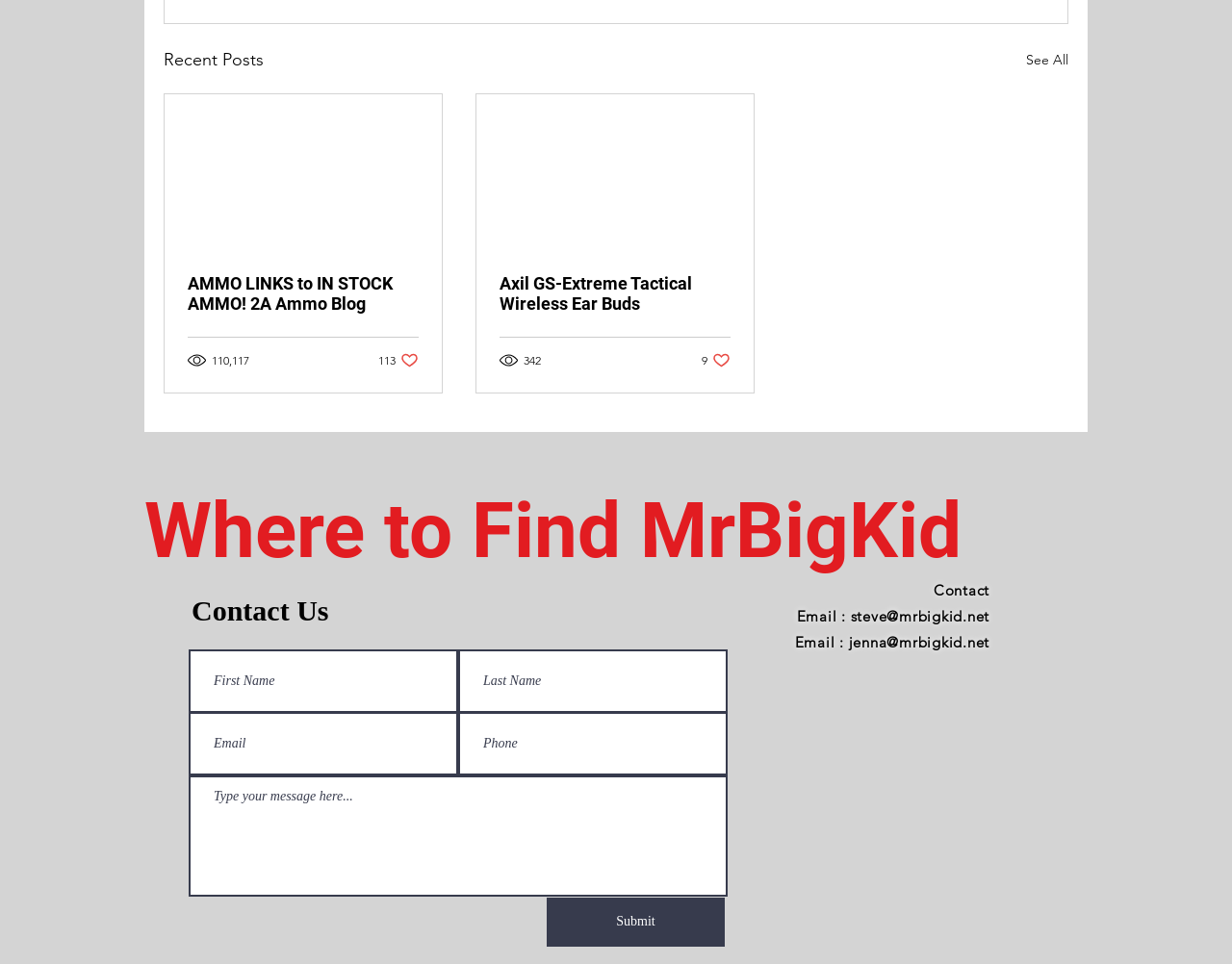Indicate the bounding box coordinates of the element that needs to be clicked to satisfy the following instruction: "Visit the Facebook page". The coordinates should be four float numbers between 0 and 1, i.e., [left, top, right, bottom].

[0.419, 0.604, 0.449, 0.643]